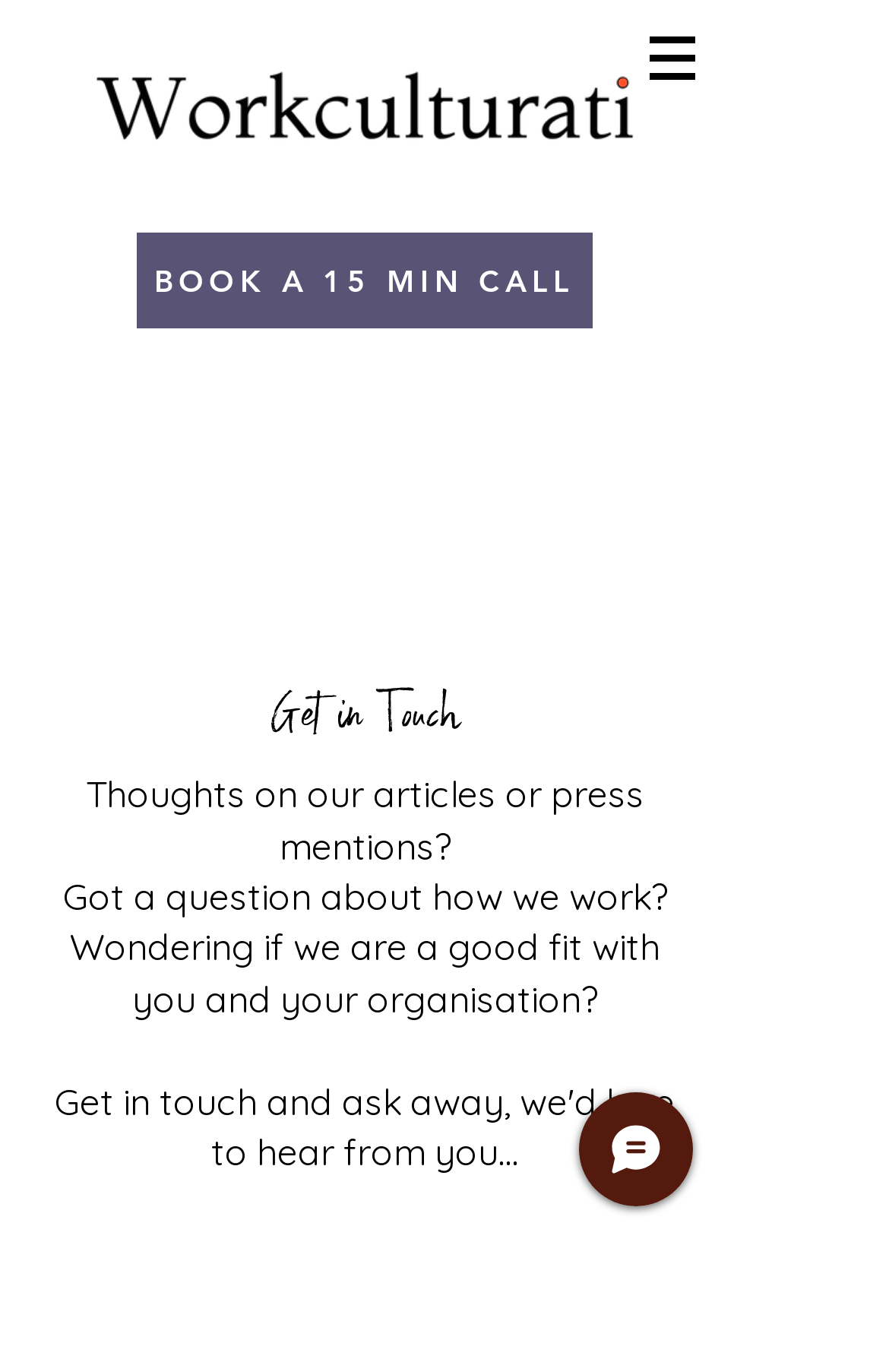Please provide a detailed answer to the question below based on the screenshot: 
What is the purpose of the 'Chat' button?

The 'Chat' button is displayed prominently on the webpage, suggesting that it is a key action the user can take. The button is also accompanied by an image, which may indicate that it is a way to initiate a conversation or chat with the organization.